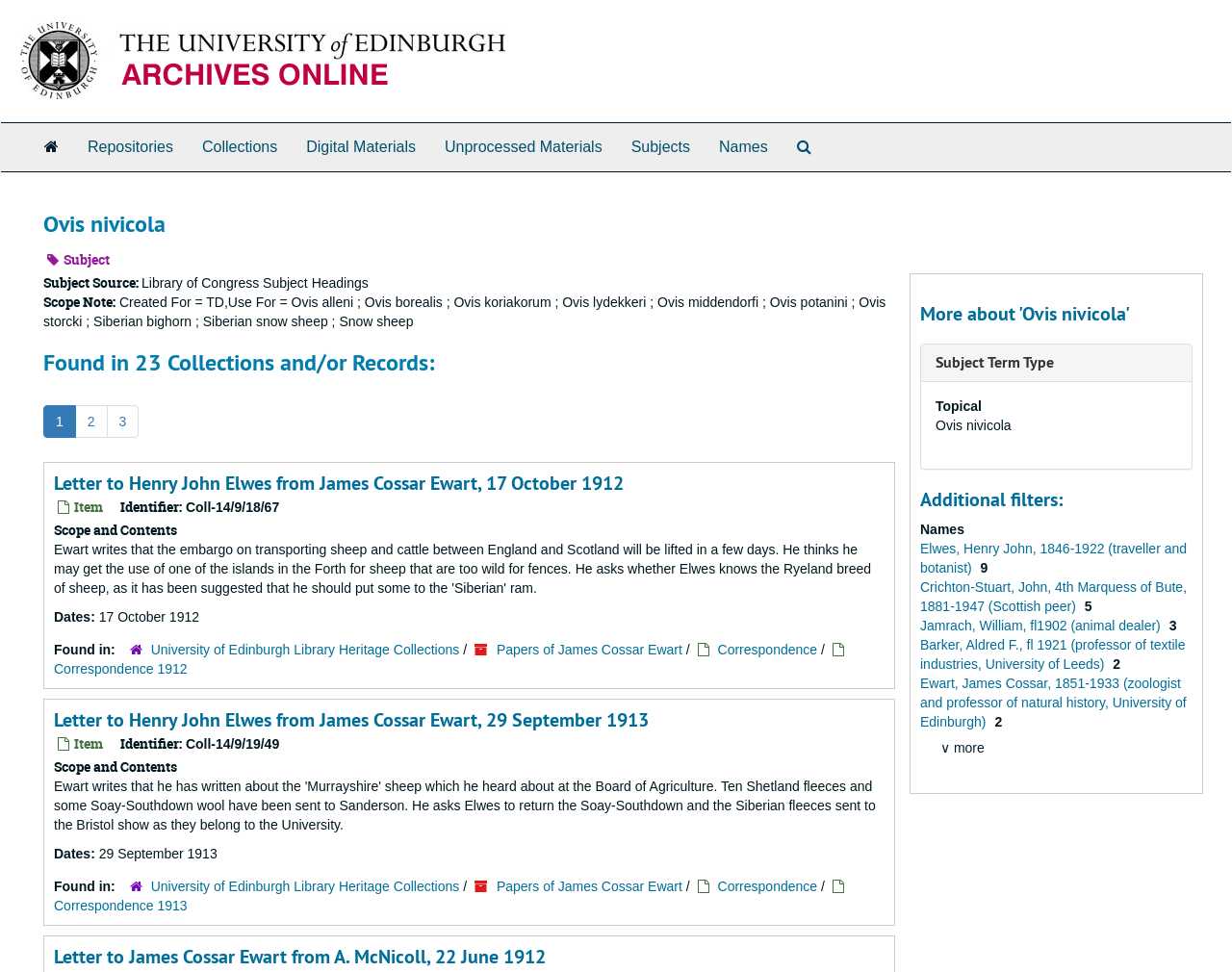Give a comprehensive overview of the webpage, including key elements.

The webpage is about Ovis nivicola, a species of sheep, and is part of the University of Edinburgh Archive and Manuscript Collections. At the top of the page, there is a navigation menu with links to Repositories, Collections, Digital Materials, Unprocessed Materials, Subjects, Names, and Search The Archives. Below the navigation menu, there is a heading "Ovis nivicola" followed by a brief description.

On the left side of the page, there is a section titled "Subject" with a scope note and a list of related subjects, including Library of Congress Subject Headings. Below this section, there is a list of 23 collections and/or records related to Ovis nivicola.

The main content of the page is a list of letters and correspondence related to Ovis nivicola, including letters from James Cossar Ewart to Henry John Elwes, and letters from A. McNicoll to James Cossar Ewart. Each letter has a heading with the title of the letter, followed by a brief description, dates, and information about where the letter was found.

On the right side of the page, there is a section titled "More about 'Ovis nivicola'" with a link to additional information about the subject term type. Below this section, there is a list of additional filters, including Names, with links to related individuals such as Elwes, Henry John, Crichton-Stuart, John, and Ewart, James Cossar.

Overall, the webpage provides a detailed description of Ovis nivicola and its related archival materials, with links to additional information and related subjects.